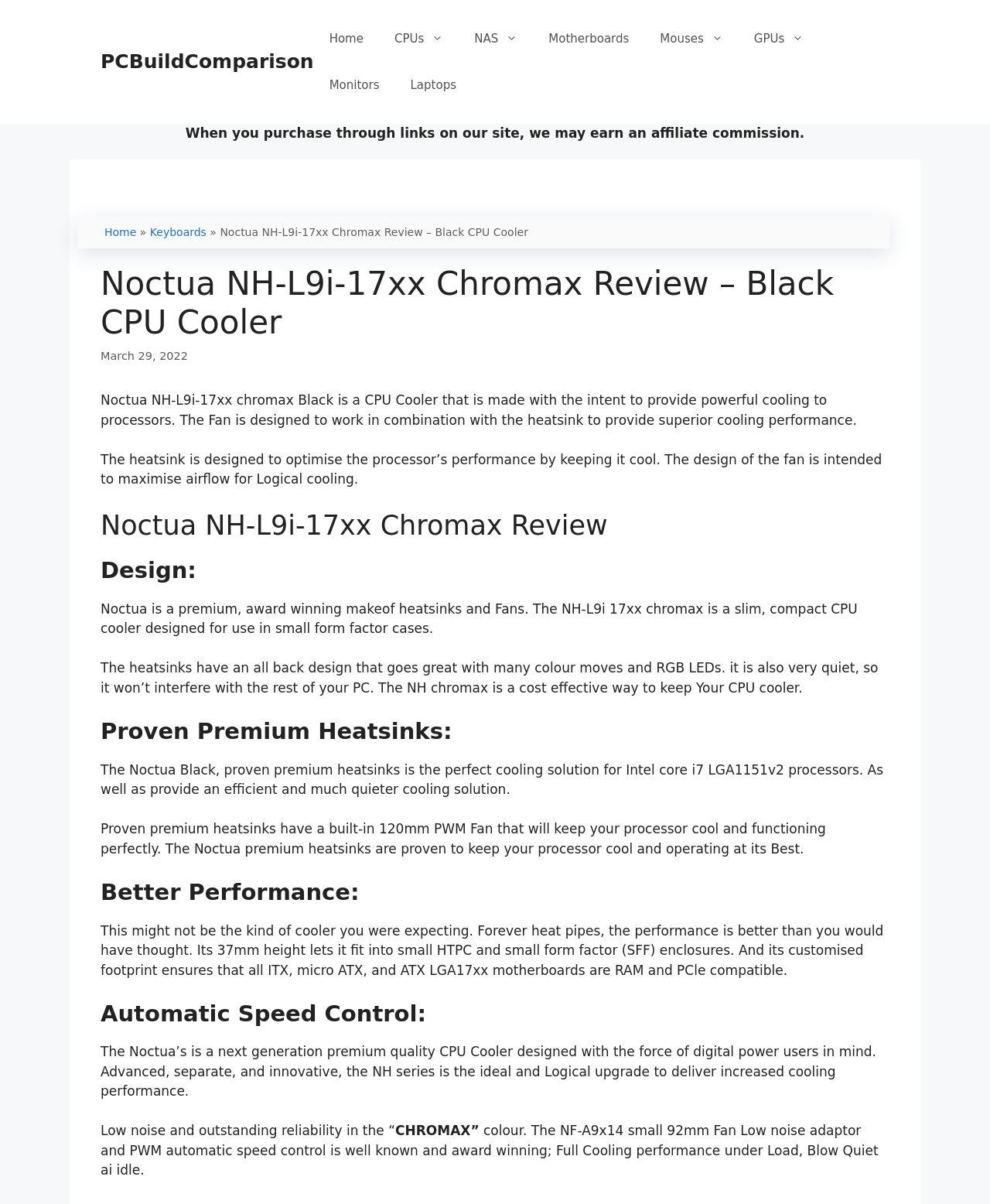What is the benefit of the automatic speed control?
Provide a well-explained and detailed answer to the question.

The benefit of the automatic speed control can be inferred from the text 'Low noise and outstanding reliability in the “CHROMAX” colour.' which suggests that the automatic speed control helps to reduce noise.